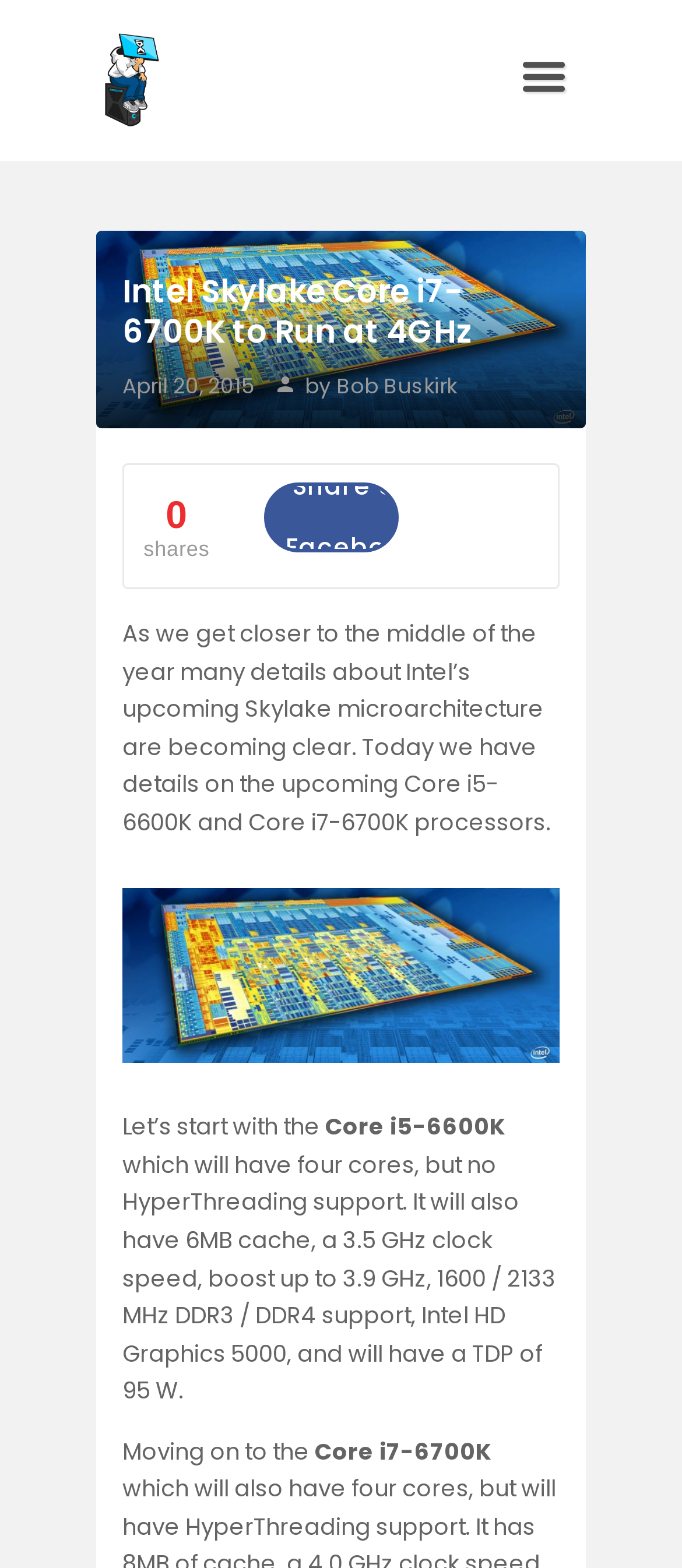Find the bounding box coordinates of the clickable area required to complete the following action: "Search for something".

[0.233, 0.637, 0.767, 0.686]